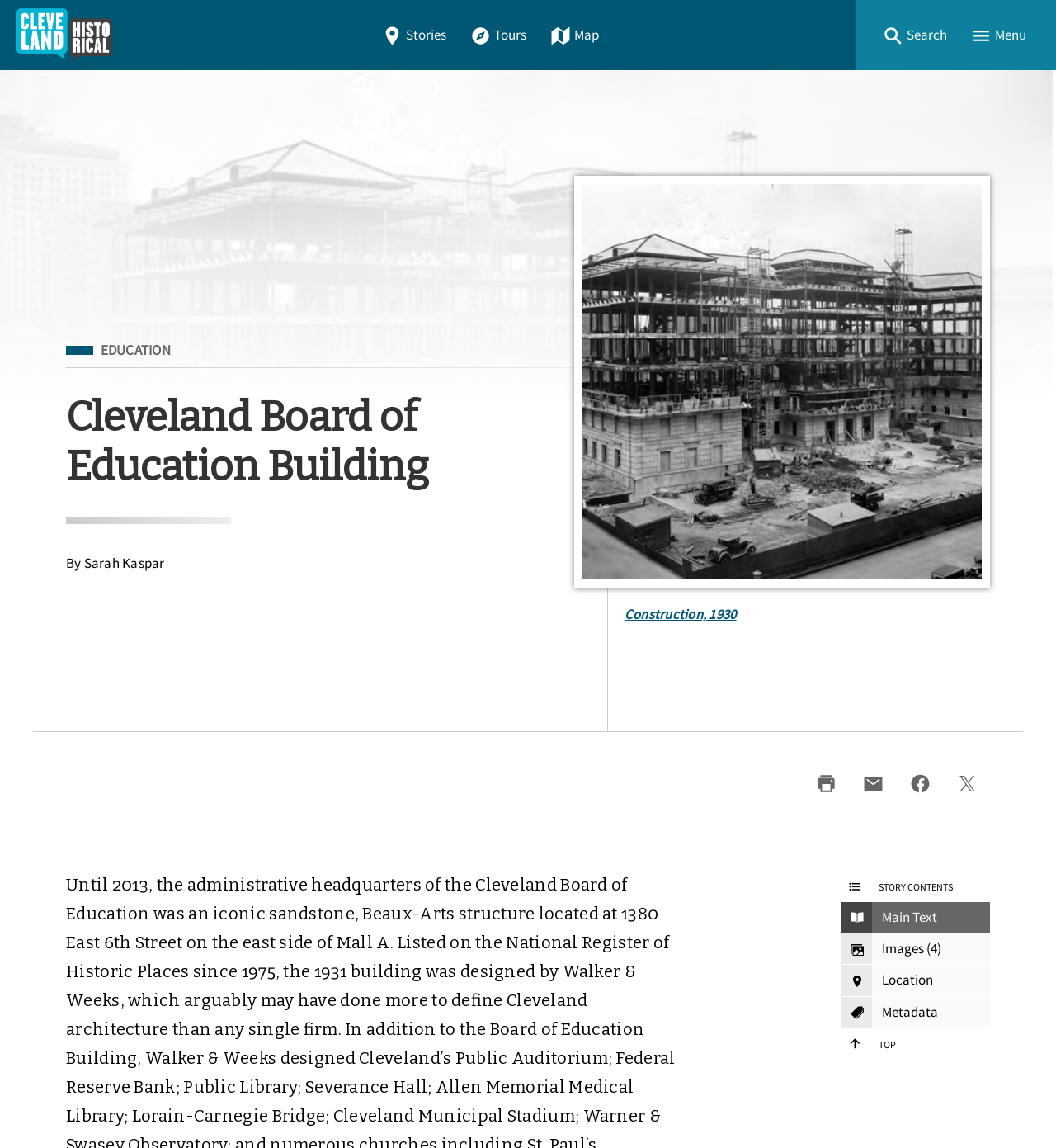Please provide a short answer using a single word or phrase for the question:
What is the purpose of the 'Search' button on this webpage?

To search the website